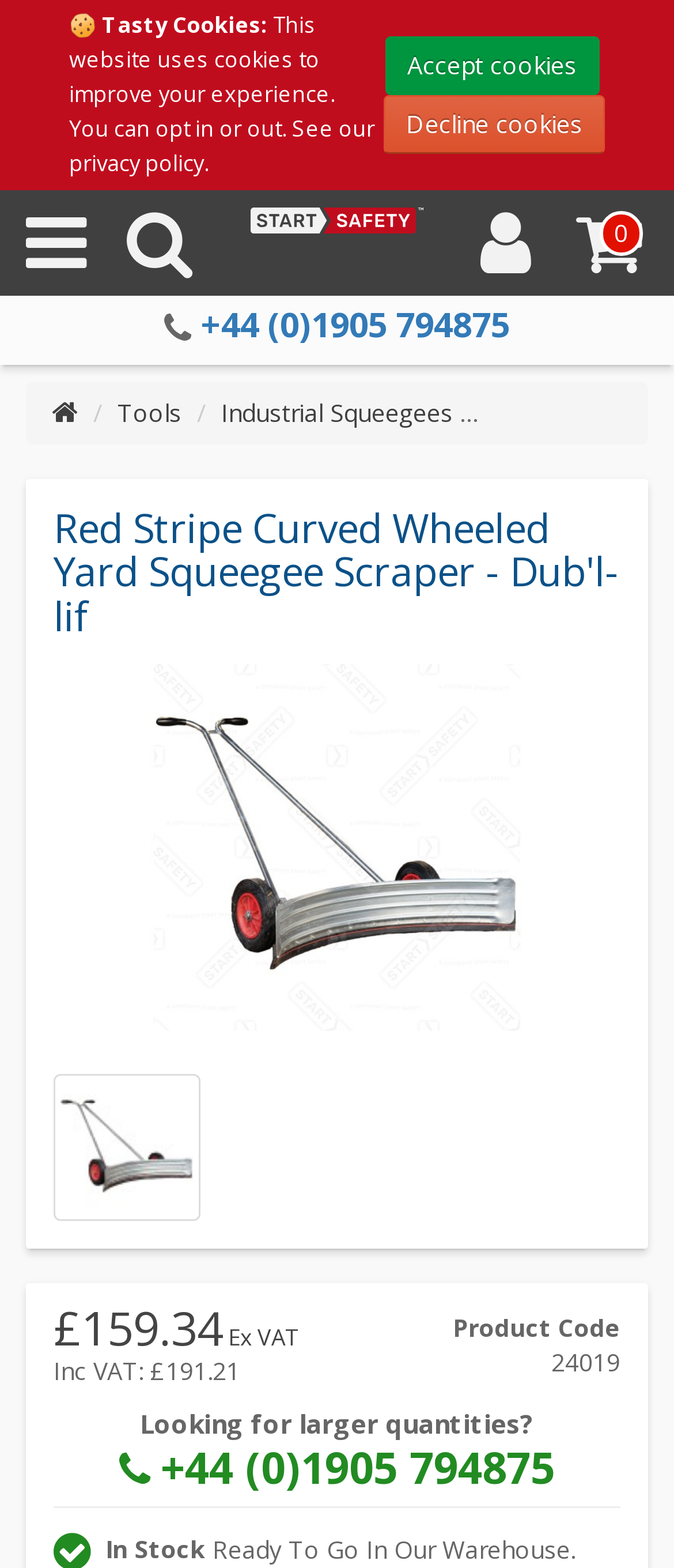What is the phone number to contact for larger quantities?
Please provide a detailed answer to the question.

I found the phone number by looking at the link element that says '+44 (0)1905 794875' which is located near the text 'Looking for larger quantities?'.